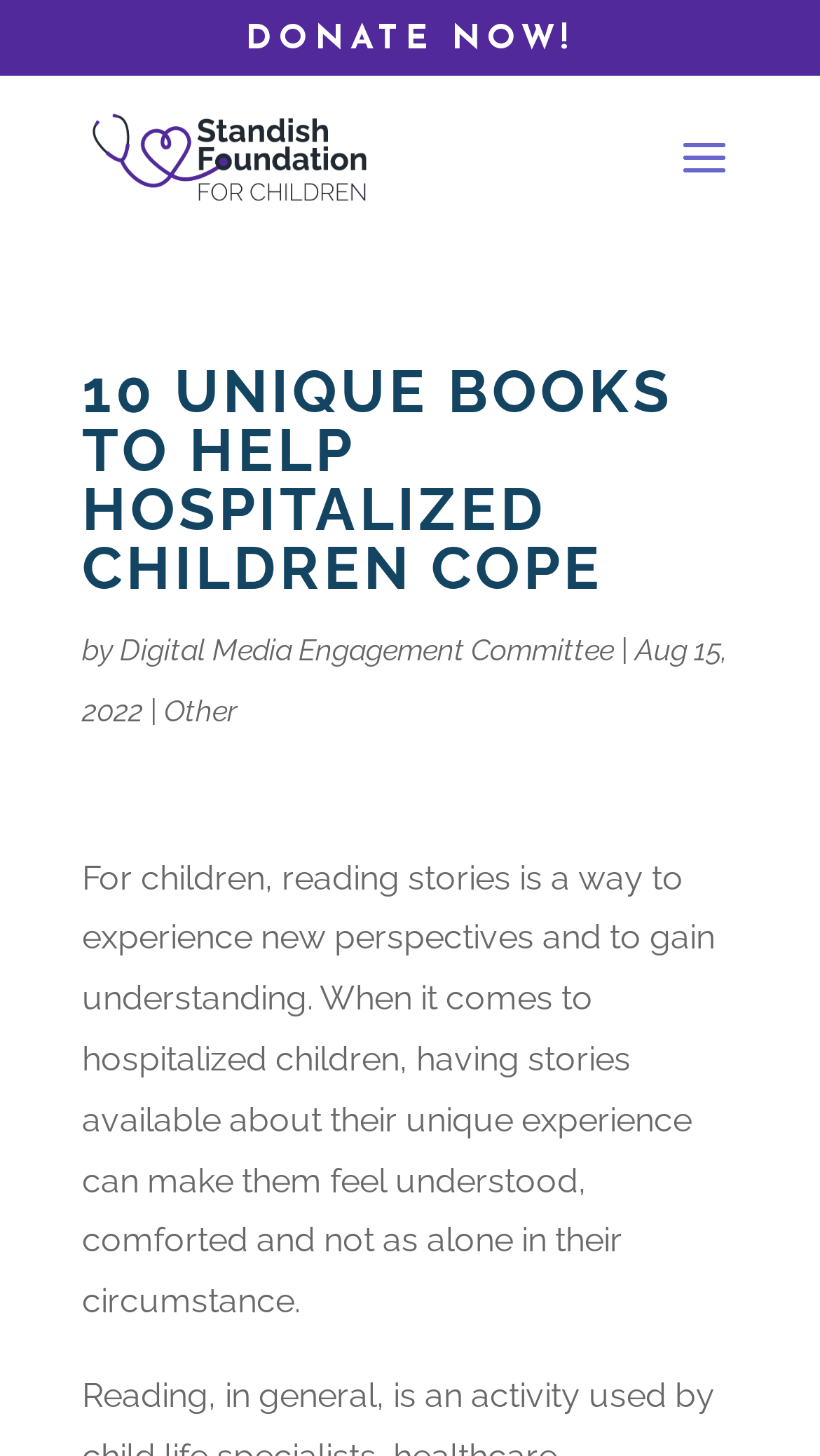Please locate and generate the primary heading on this webpage.

10 UNIQUE BOOKS TO HELP HOSPITALIZED CHILDREN COPE